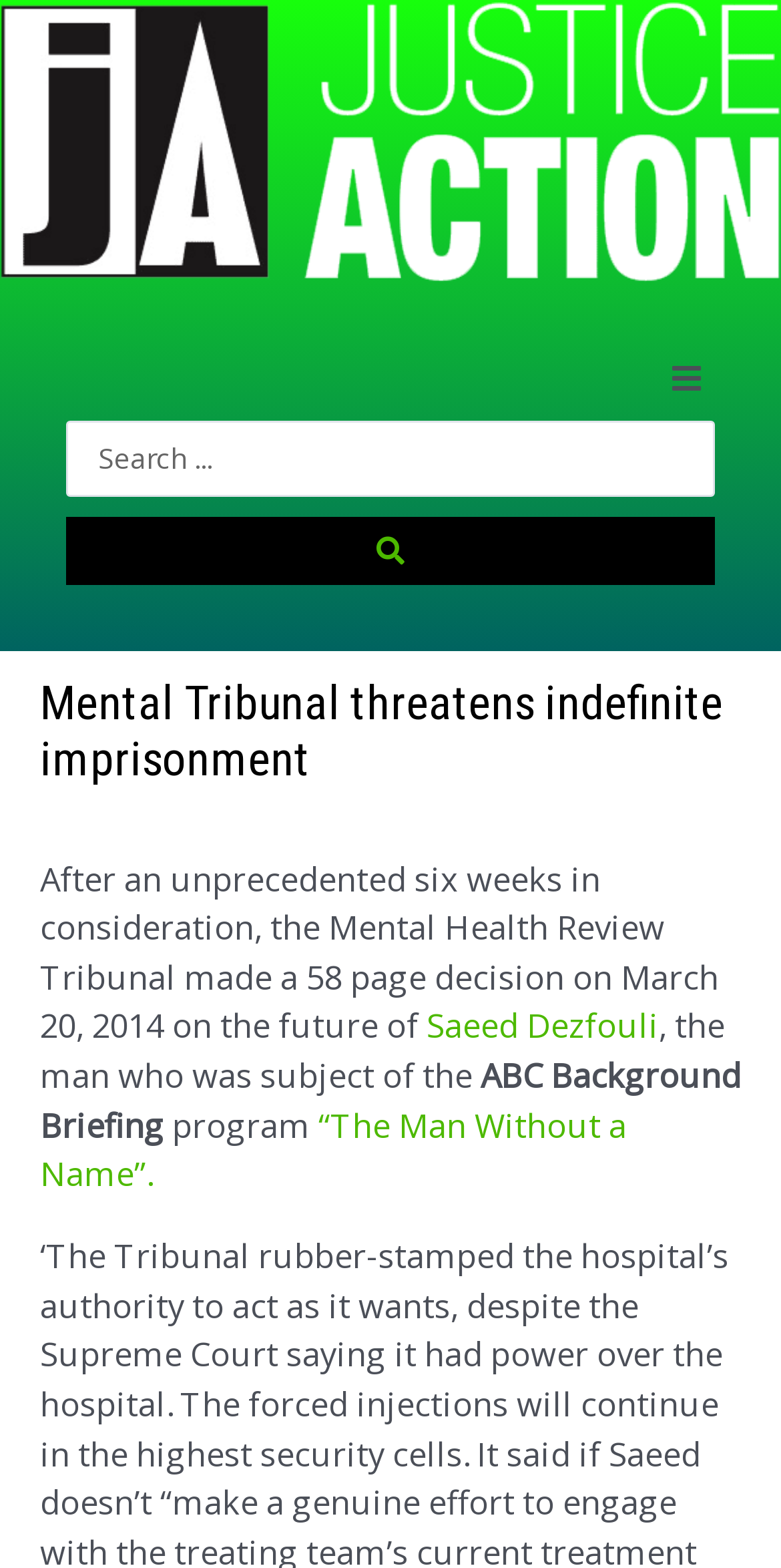Create an elaborate caption that covers all aspects of the webpage.

The webpage appears to be a news article or a blog post. At the top, there is a link on the left side, and a button to open or close a menu on the right side. Below the menu button, there is a search bar with a placeholder text "Search..." and a search submit button.

The main content of the webpage is a news article with a heading "Mental Tribunal threatens indefinite imprisonment" at the top. Below the heading, there is a paragraph of text that summarizes the article, stating that the Mental Health Review Tribunal made a 58-page decision on March 20, 2014, regarding the future of Saeed Dezfouli, a man who was subject to a certain program. The text also mentions "ABC Background Briefing" and a program called "The Man Without a Name".

There are two links within the article, one for the name "Saeed Dezfouli" and another for the program title "“The Man Without a Name”.". The overall layout of the webpage is simple, with a clear hierarchy of elements and a focus on the main article content.